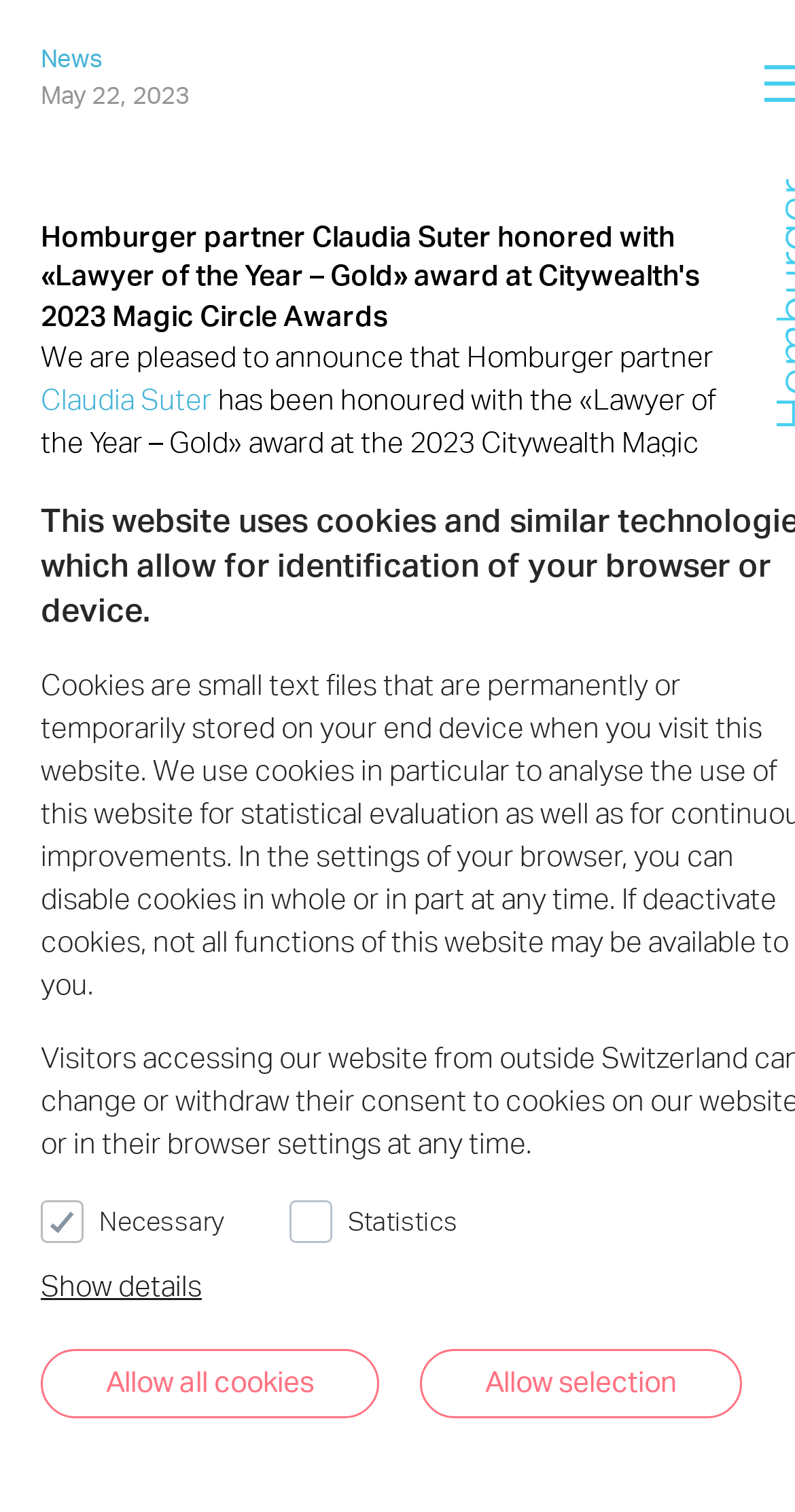Explain the contents of the webpage comprehensively.

The webpage appears to be a news article or press release from Homburger, a law firm. At the top, there is a main section that takes up most of the page, with a heading that announces that Homburger partner Claudia Suter has been honored with the "Lawyer of the Year - Gold" award at Citywealth's 2023 Magic Circle Awards.

Below the heading, there is a paragraph of text that provides more details about the award, followed by another paragraph that explains the background of Citywealth and its Magic Circle Awards. The text is divided into several sections, with some paragraphs being shorter than others.

On the top-right corner of the page, there are three links: "Private Clients", "Share via Mail", and "Share on LinkedIn". The "Share via Mail" and "Share on LinkedIn" links have accompanying images.

At the bottom of the page, there are several checkboxes and links related to cookies and statistics. There is a checkbox labeled "Necessary" that is disabled and checked, and another checkbox labeled "Statistics" that is not checked. There are also links to "Show details", "Allow all cookies", and "Allow selection".

Overall, the webpage appears to be a formal news article or press release, with a focus on announcing the award received by Claudia Suter.